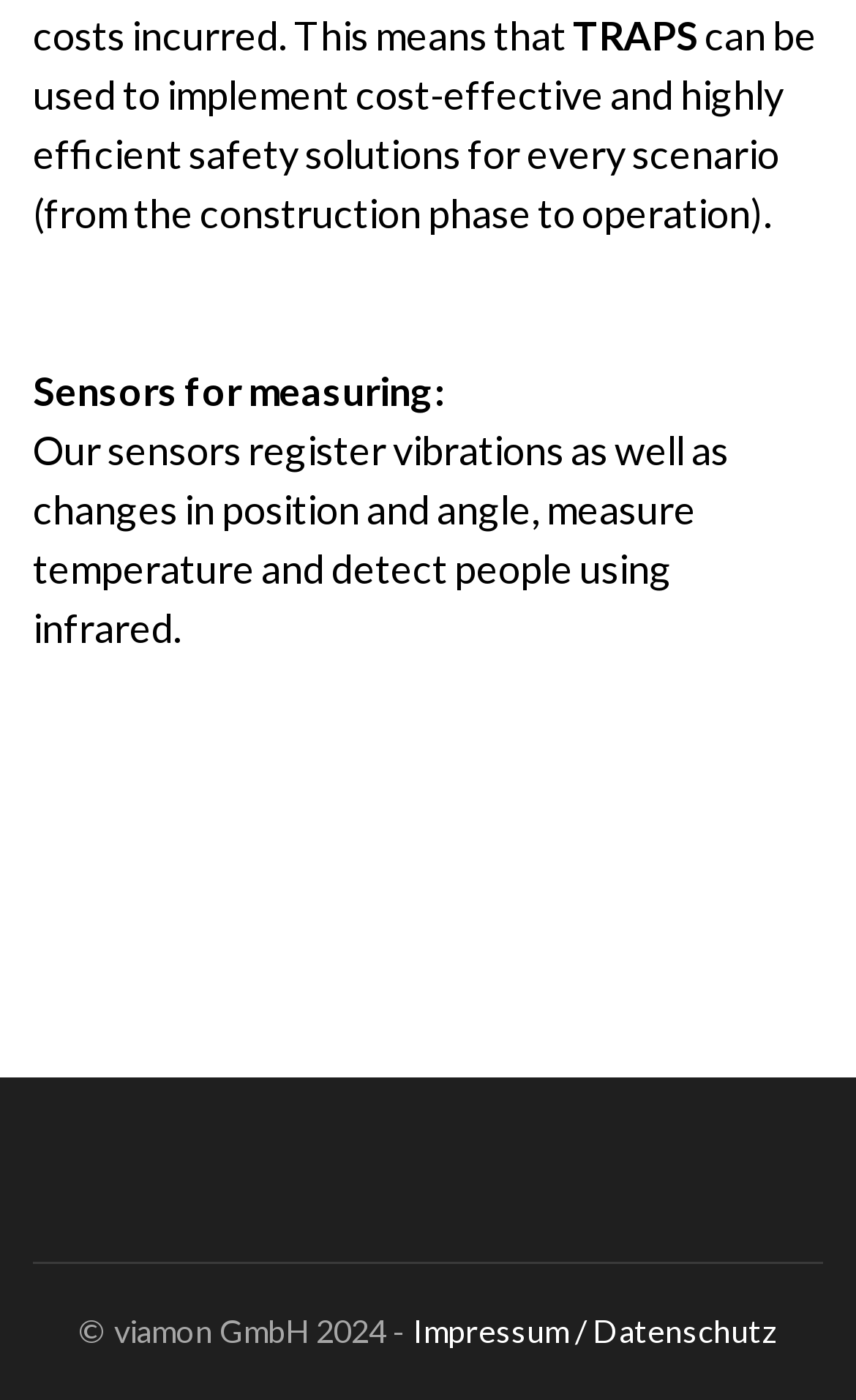What is the link at the bottom of the webpage?
Look at the webpage screenshot and answer the question with a detailed explanation.

The link at the bottom of the webpage is 'Impressum / Datenschutz', which can be found next to the copyright information.